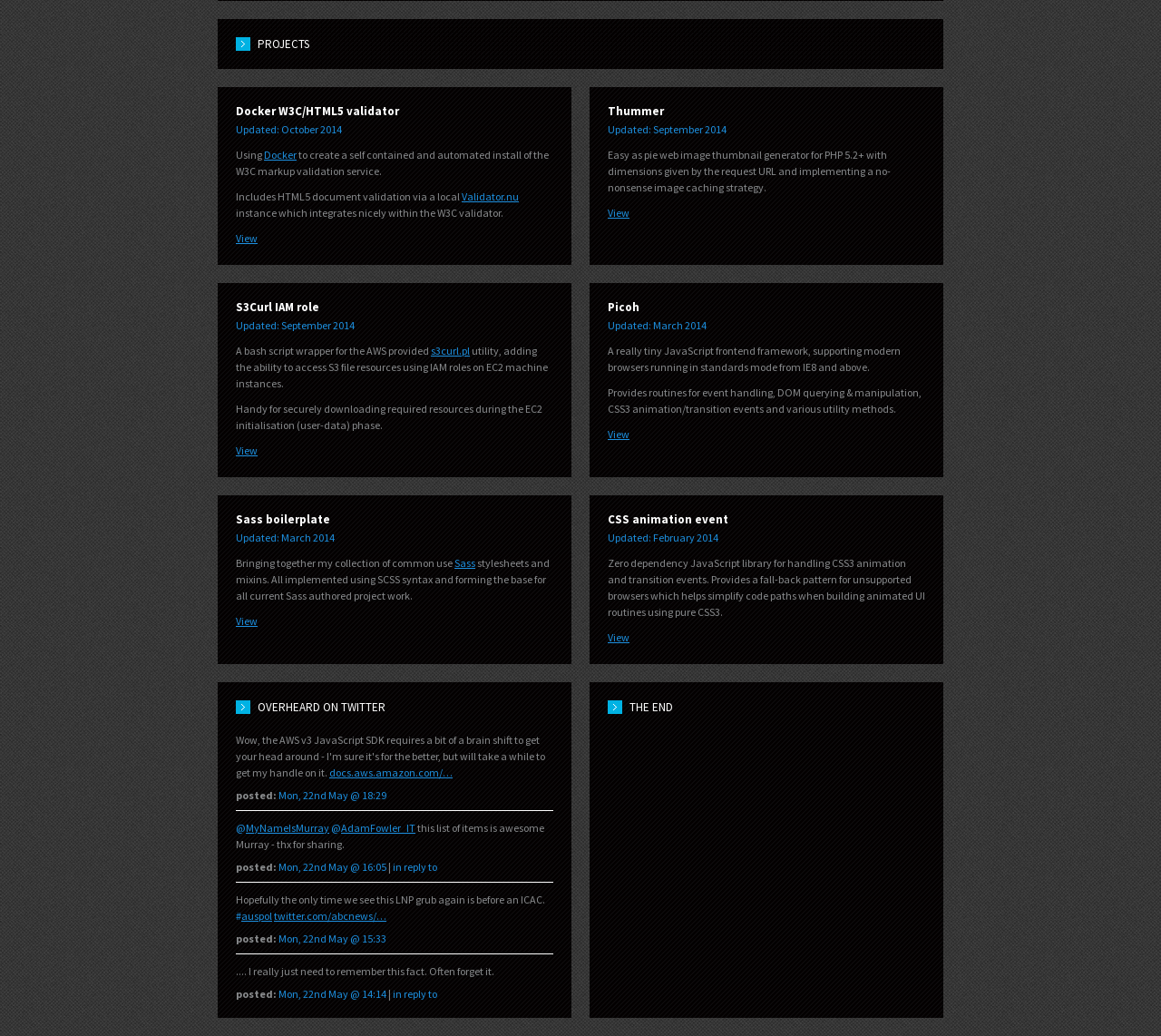Respond to the question with just a single word or phrase: 
How many projects are listed on this webpage?

5